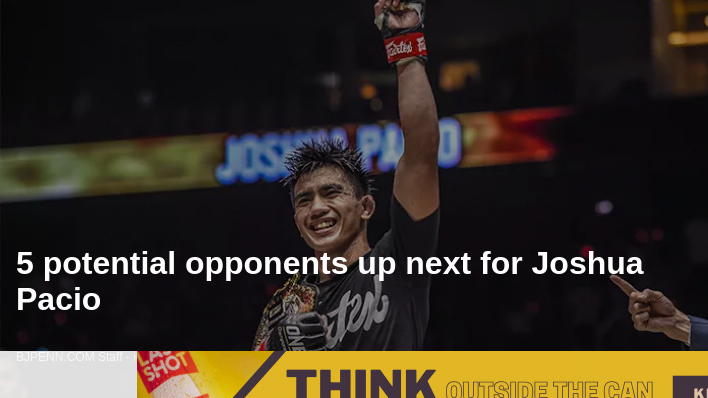What is the purpose of the text overlay? Using the information from the screenshot, answer with a single word or phrase.

To discuss future matchups